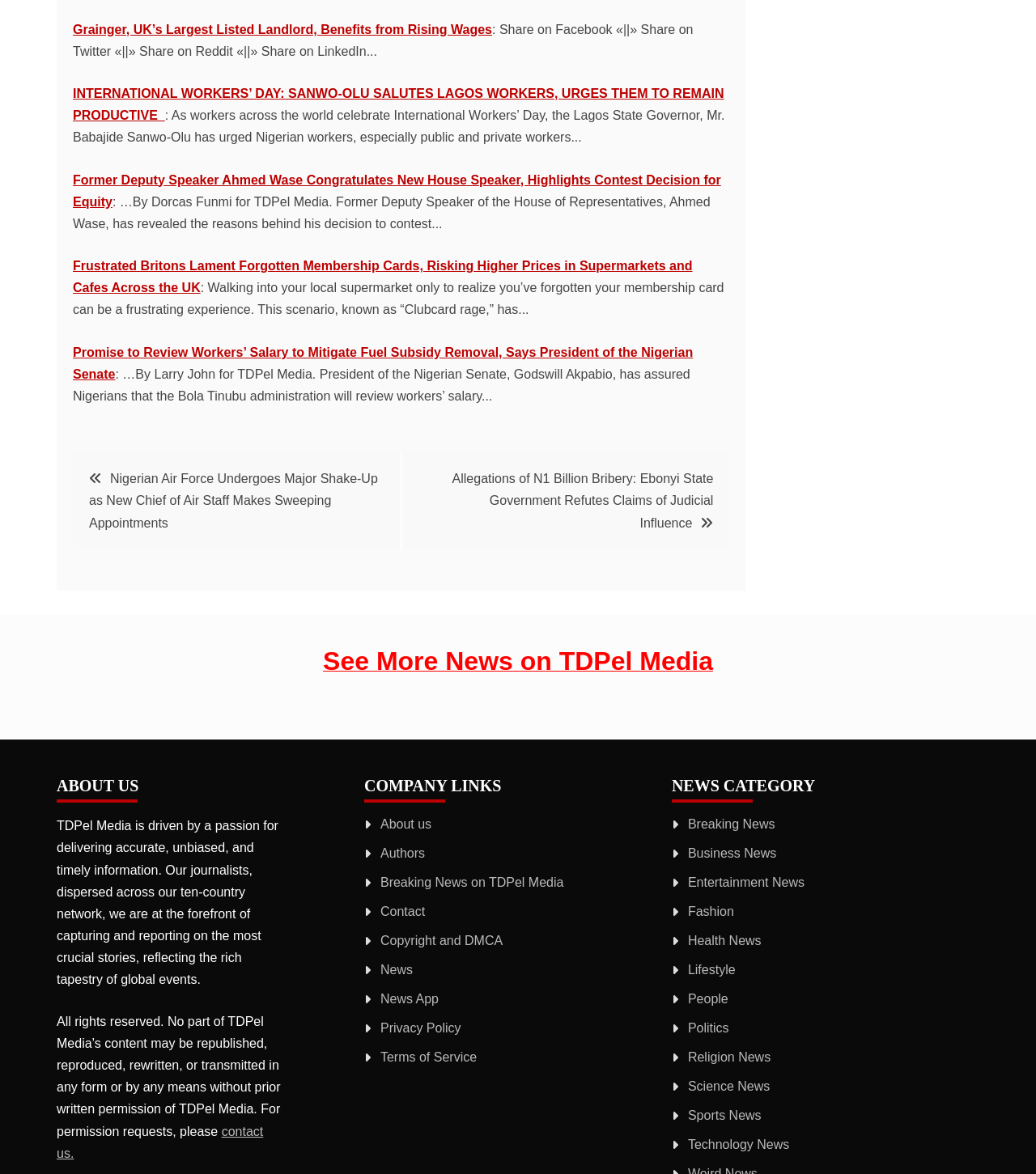Determine the bounding box coordinates of the region to click in order to accomplish the following instruction: "Contact TDPel Media". Provide the coordinates as four float numbers between 0 and 1, specifically [left, top, right, bottom].

[0.055, 0.958, 0.254, 0.988]